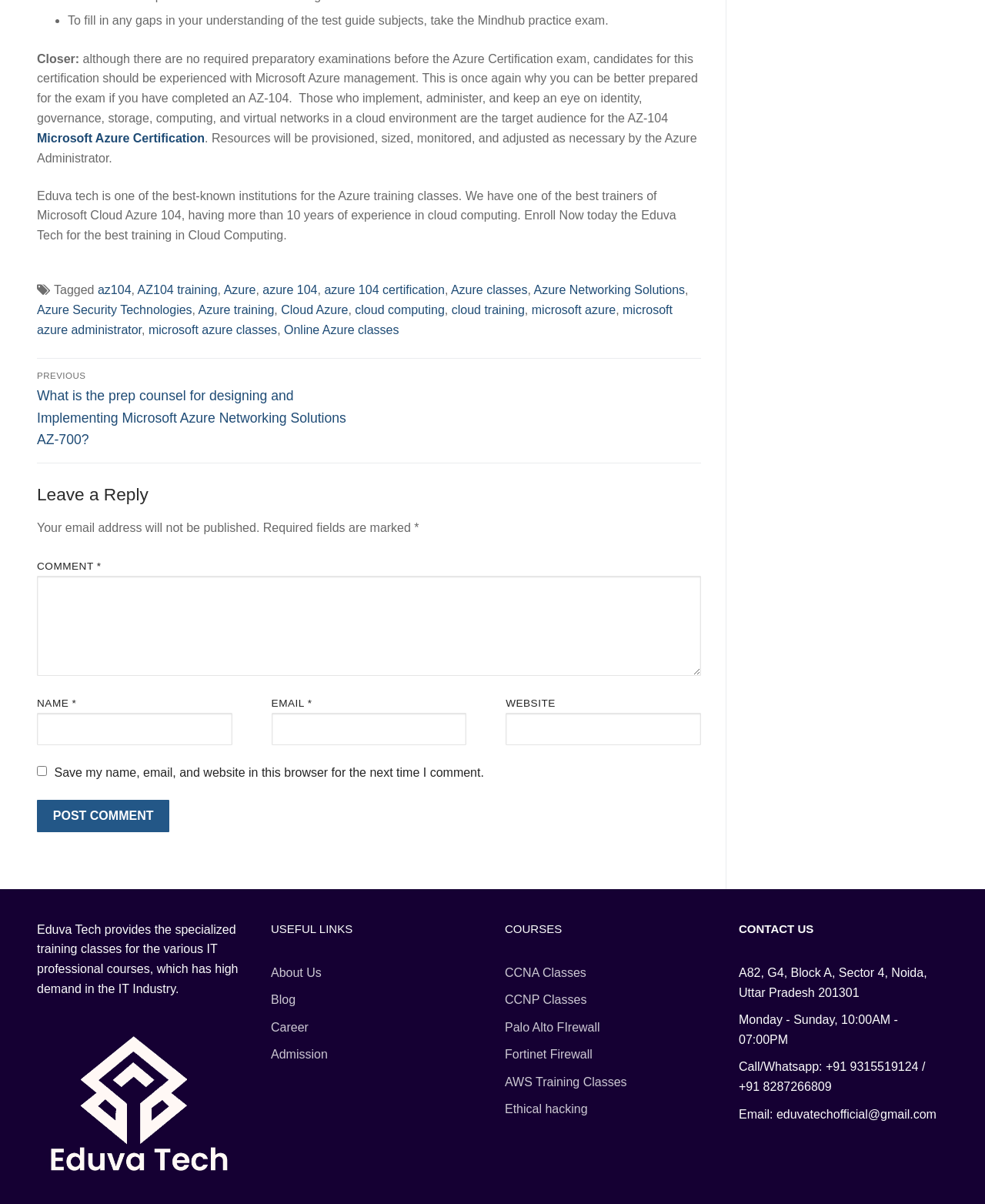Find the bounding box coordinates of the clickable area required to complete the following action: "Fill in the 'COMMENT' field".

[0.038, 0.478, 0.712, 0.561]